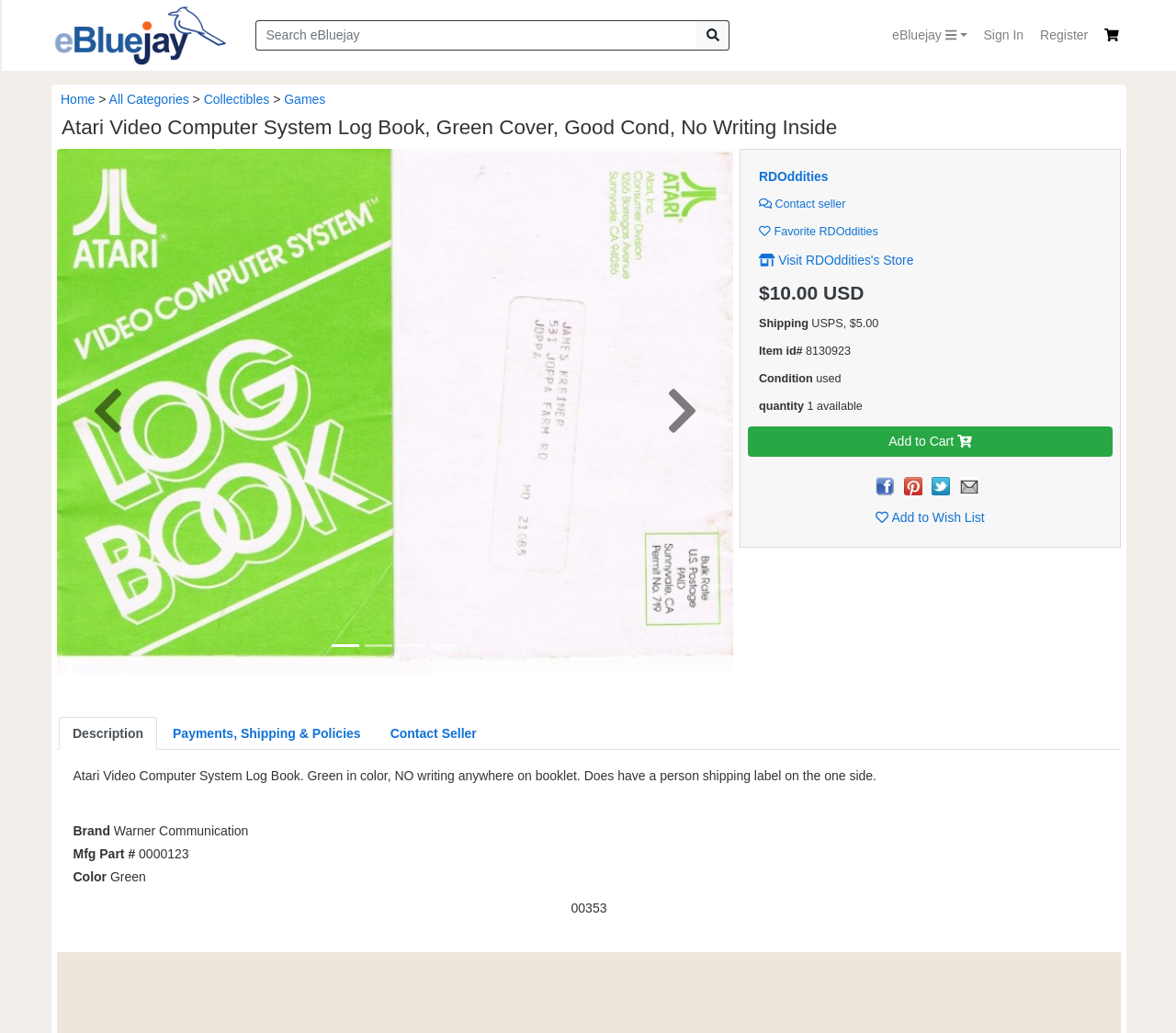Given the element description: "Payments, Shipping & Policies", predict the bounding box coordinates of this UI element. The coordinates must be four float numbers between 0 and 1, given as [left, top, right, bottom].

[0.135, 0.694, 0.318, 0.726]